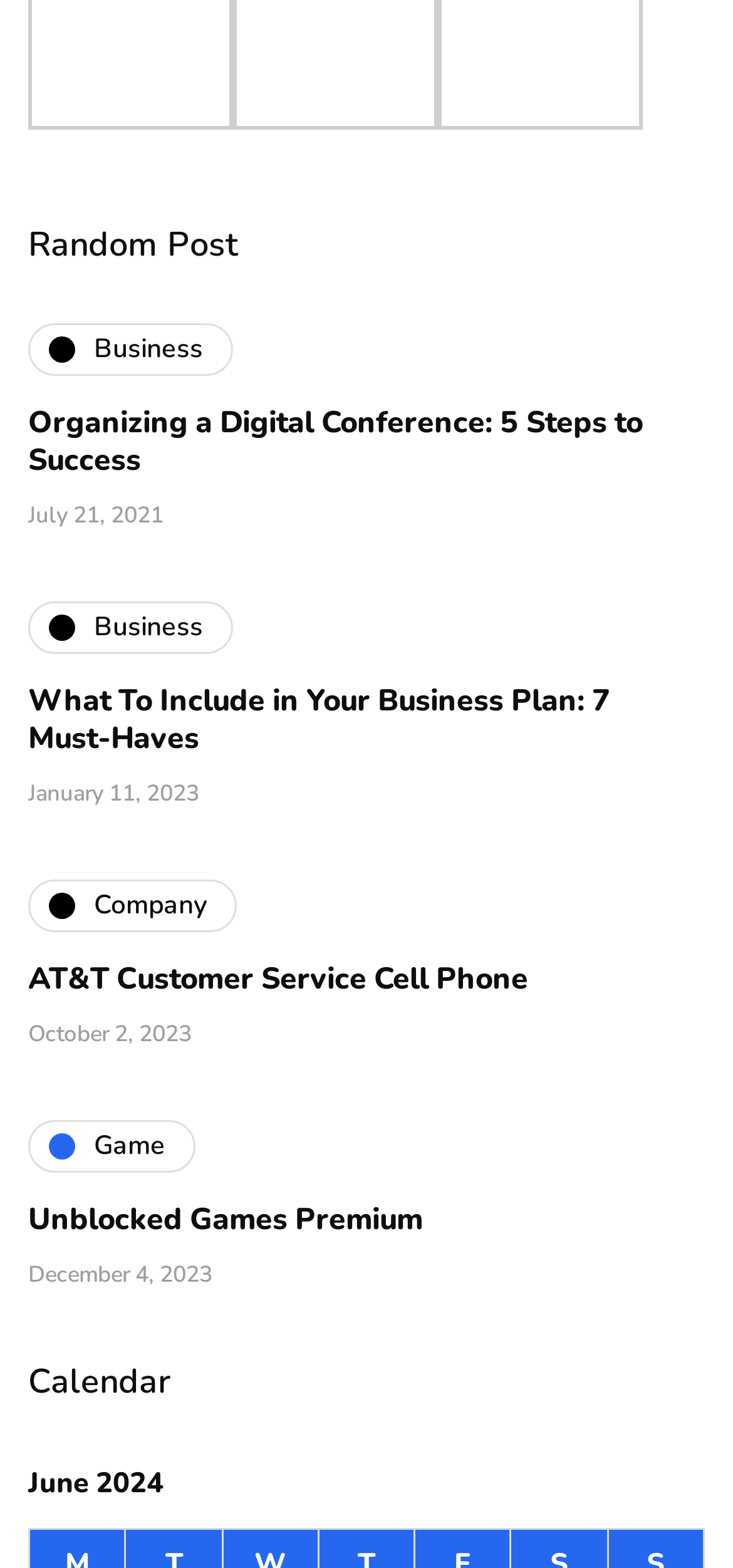Please give a concise answer to this question using a single word or phrase: 
How many categories are listed?

4